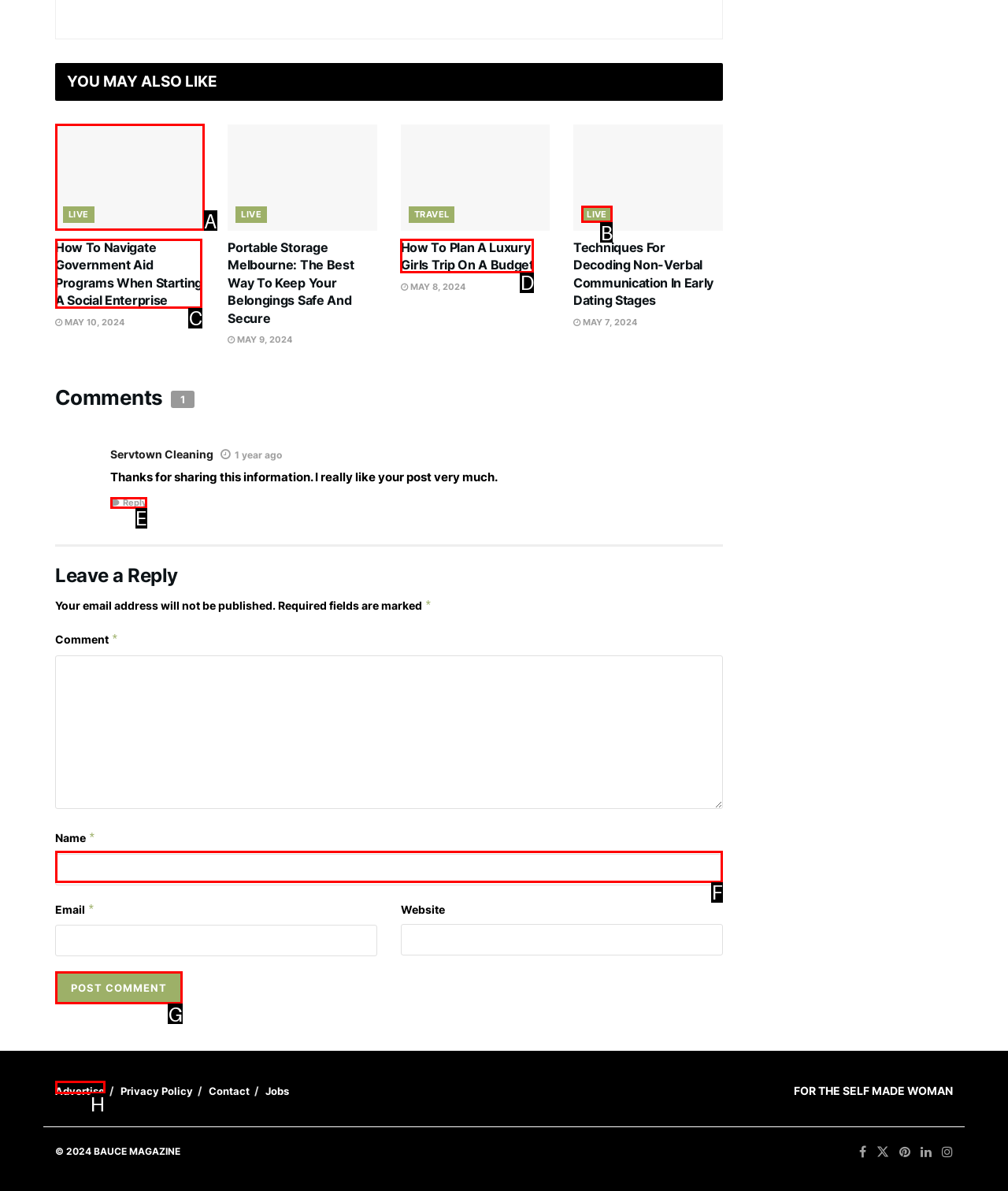Choose the UI element you need to click to carry out the task: Click on 'Post Comment'.
Respond with the corresponding option's letter.

G